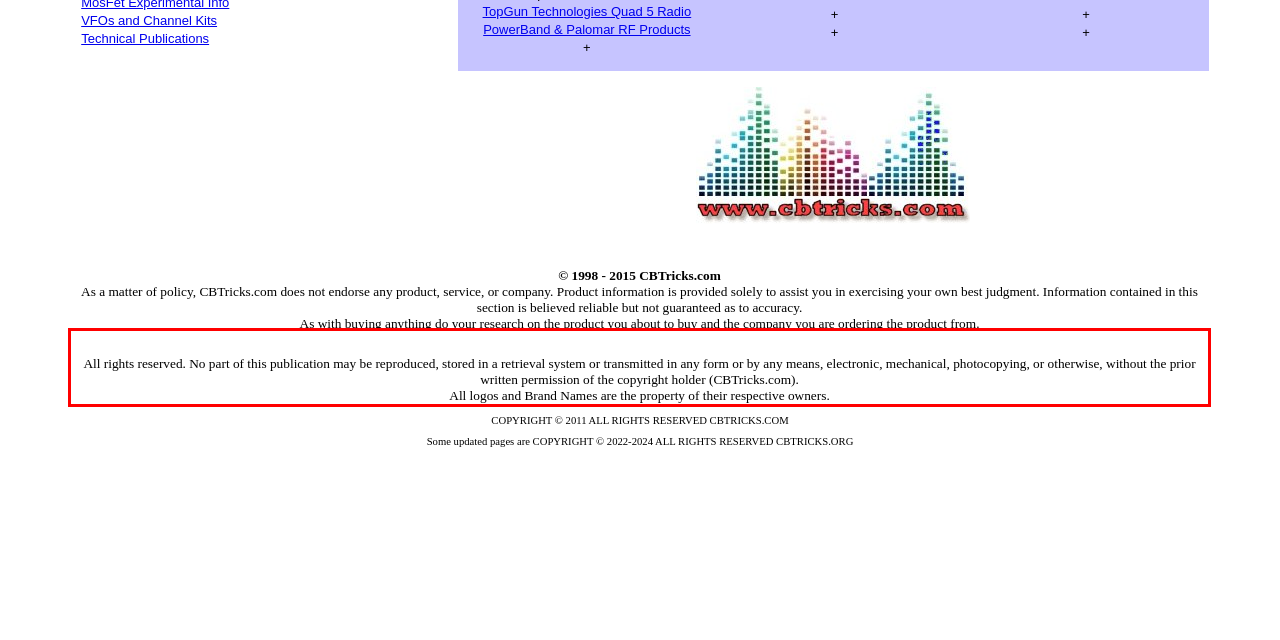Please look at the webpage screenshot and extract the text enclosed by the red bounding box.

All rights reserved. No part of this publication may be reproduced, stored in a retrieval system or transmitted in any form or by any means, electronic, mechanical, photocopying, or otherwise, without the prior written permission of the copyright holder (CBTricks.com). All logos and Brand Names are the property of their respective owners.